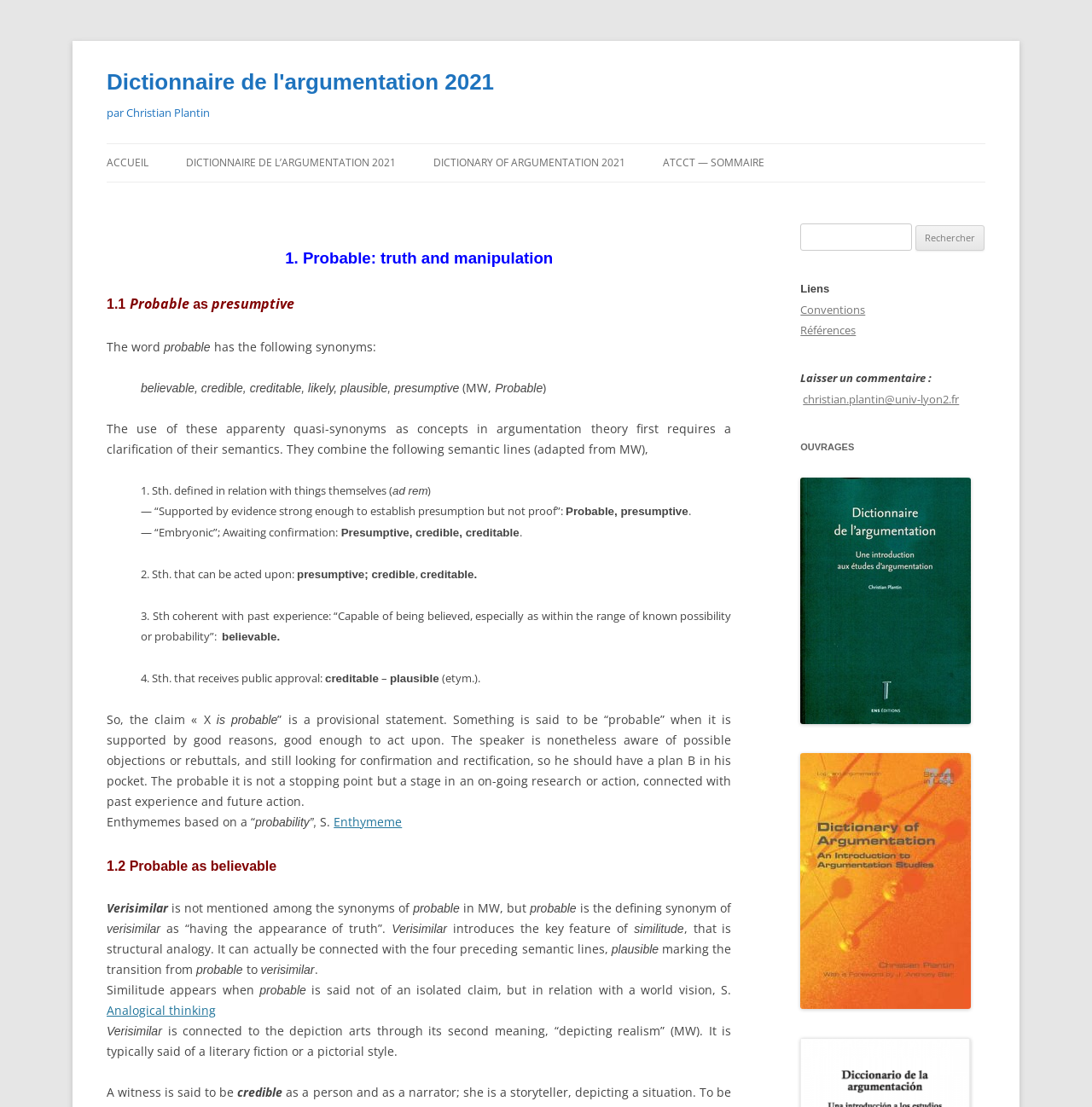Please identify the bounding box coordinates of where to click in order to follow the instruction: "Call the phone number".

None